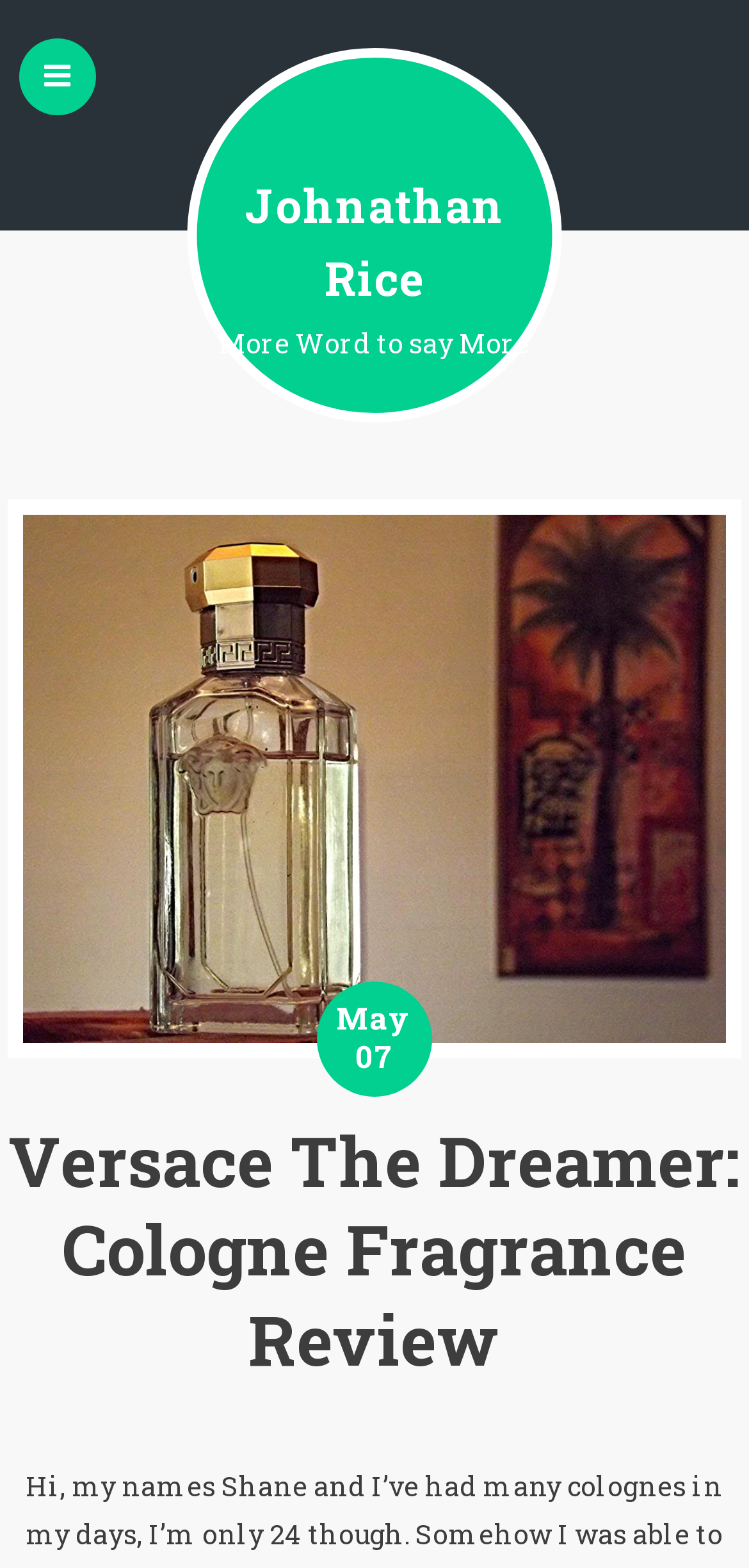What is the type of review on the webpage?
Answer with a single word or phrase by referring to the visual content.

Cologne Fragrance Review